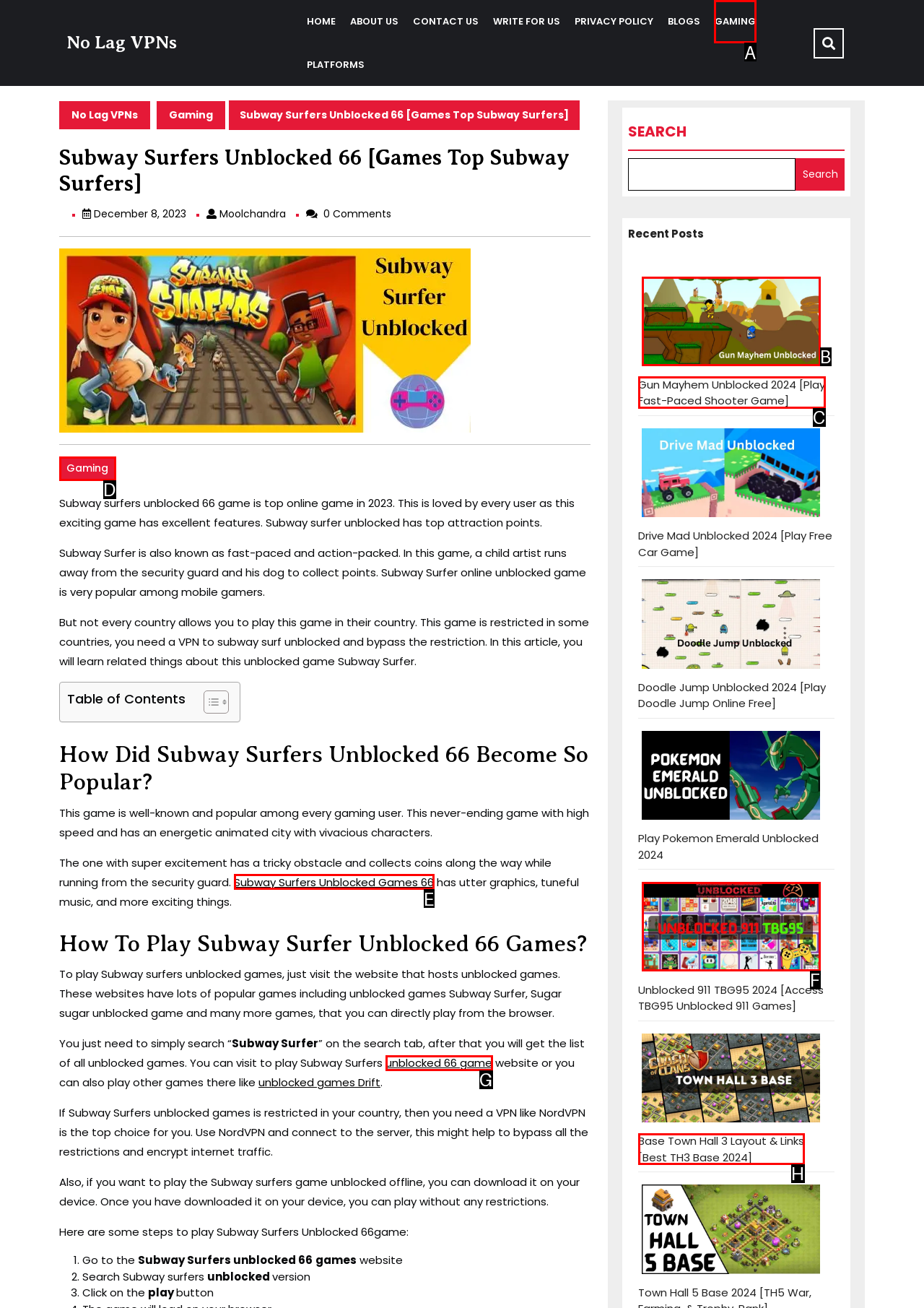Indicate the HTML element to be clicked to accomplish this task: go to the home page Respond using the letter of the correct option.

None